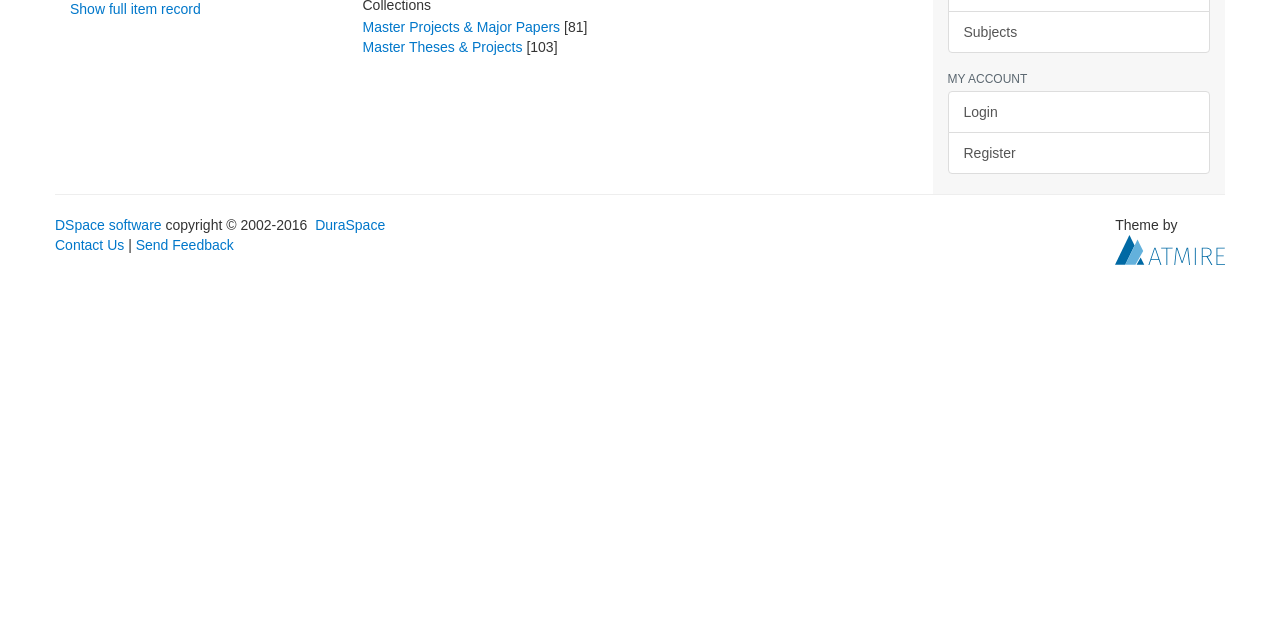Locate the bounding box coordinates of the UI element described by: "DSpace software". Provide the coordinates as four float numbers between 0 and 1, formatted as [left, top, right, bottom].

[0.043, 0.34, 0.126, 0.365]